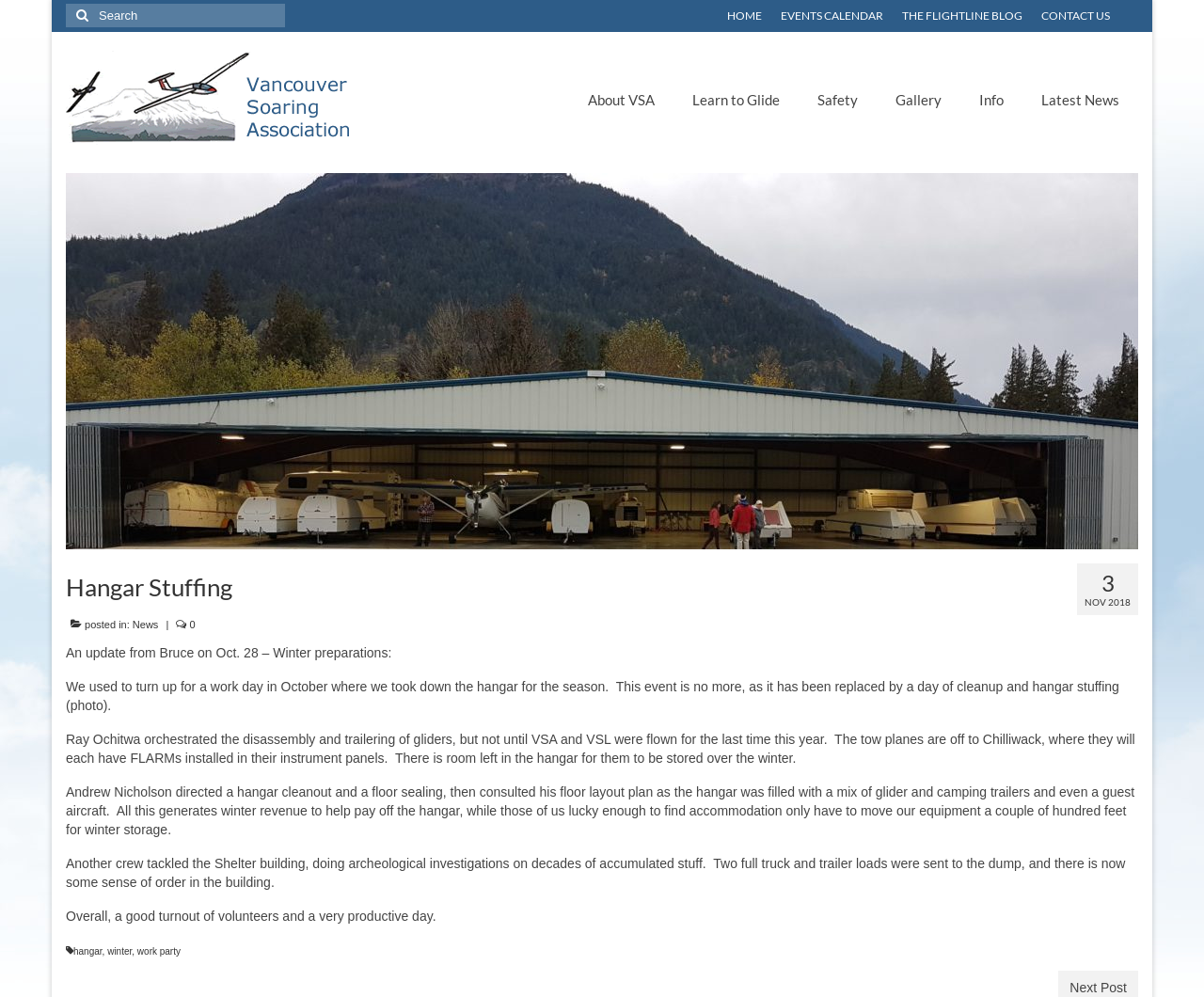Please specify the bounding box coordinates for the clickable region that will help you carry out the instruction: "View the gallery".

[0.744, 0.092, 0.782, 0.108]